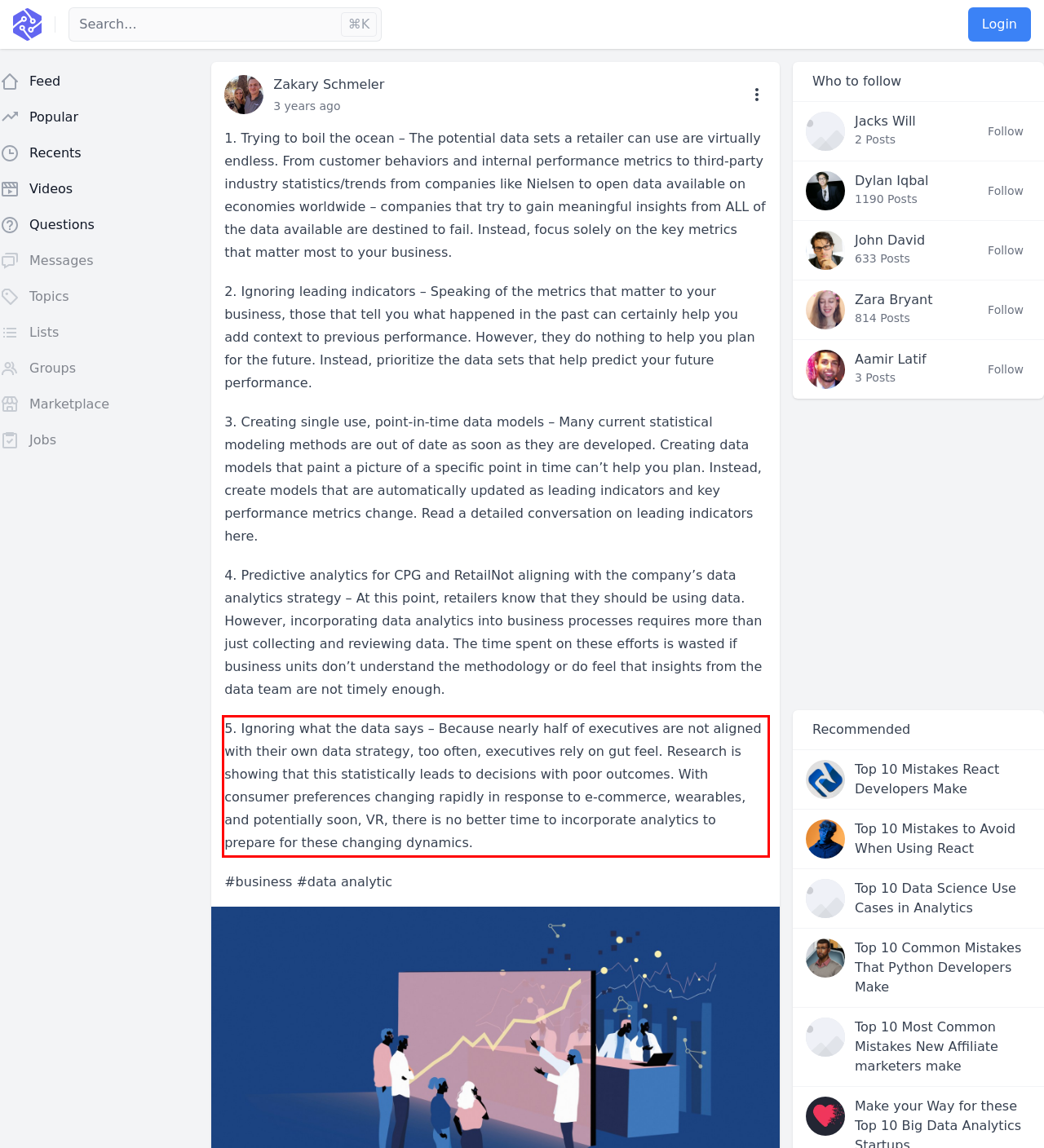Please identify and extract the text from the UI element that is surrounded by a red bounding box in the provided webpage screenshot.

5. Ignoring what the data says – Because nearly half of executives are not aligned with their own data strategy, too often, executives rely on gut feel. Research is showing that this statistically leads to decisions with poor outcomes. With consumer preferences changing rapidly in response to e-commerce, wearables, and potentially soon, VR, there is no better time to incorporate analytics to prepare for these changing dynamics.